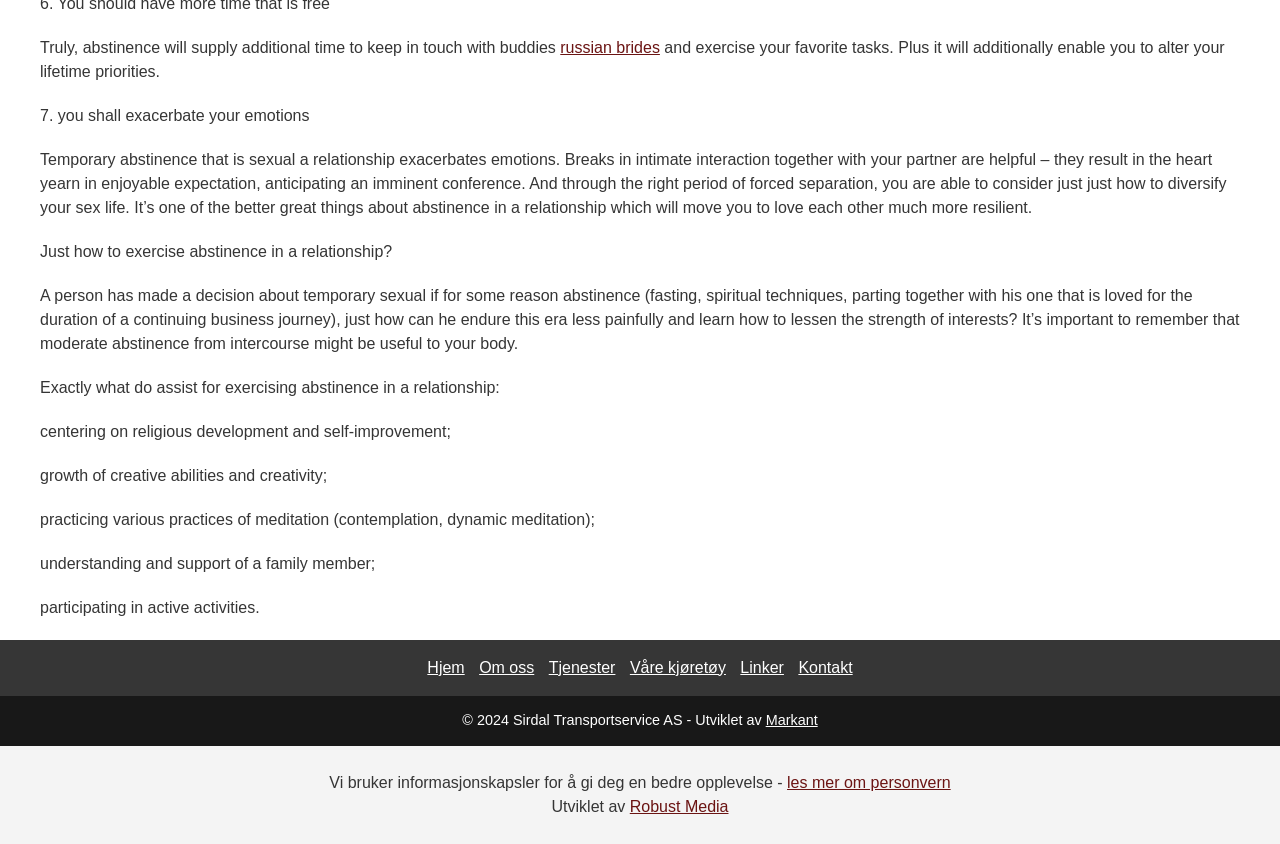Who developed the website?
Give a detailed explanation using the information visible in the image.

The static text element [41] mentions that the website was developed by Markant, which is a link to the developer's website.